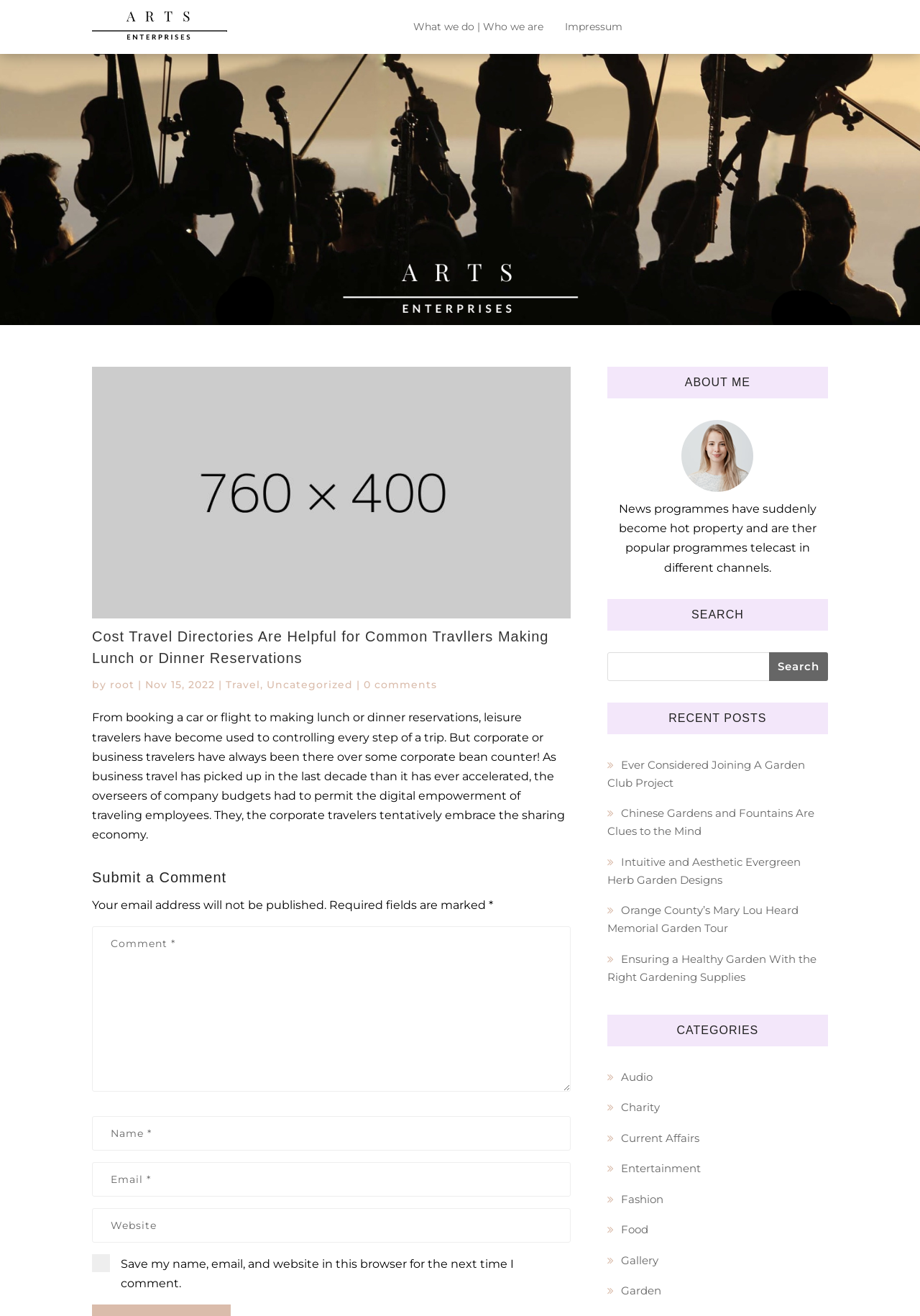Identify the bounding box coordinates necessary to click and complete the given instruction: "Submit a comment".

[0.1, 0.653, 0.62, 0.68]